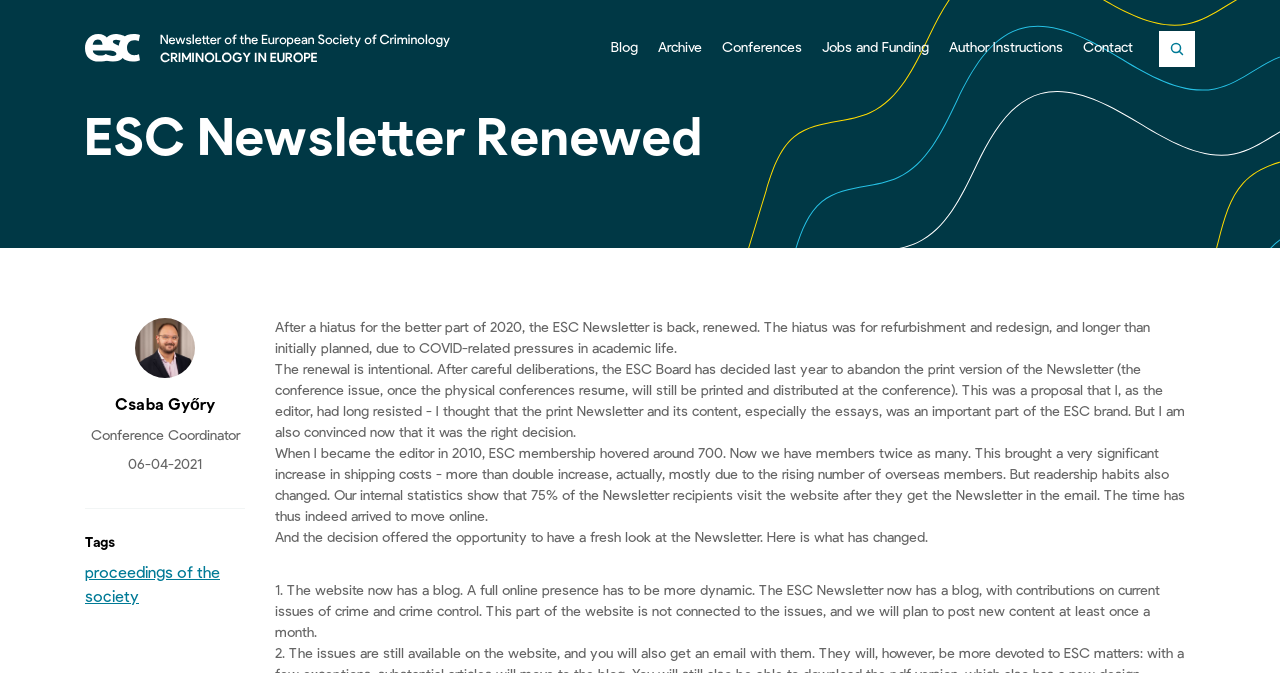Please identify the bounding box coordinates of the area that needs to be clicked to fulfill the following instruction: "Go to the Blog page."

[0.47, 0.045, 0.506, 0.1]